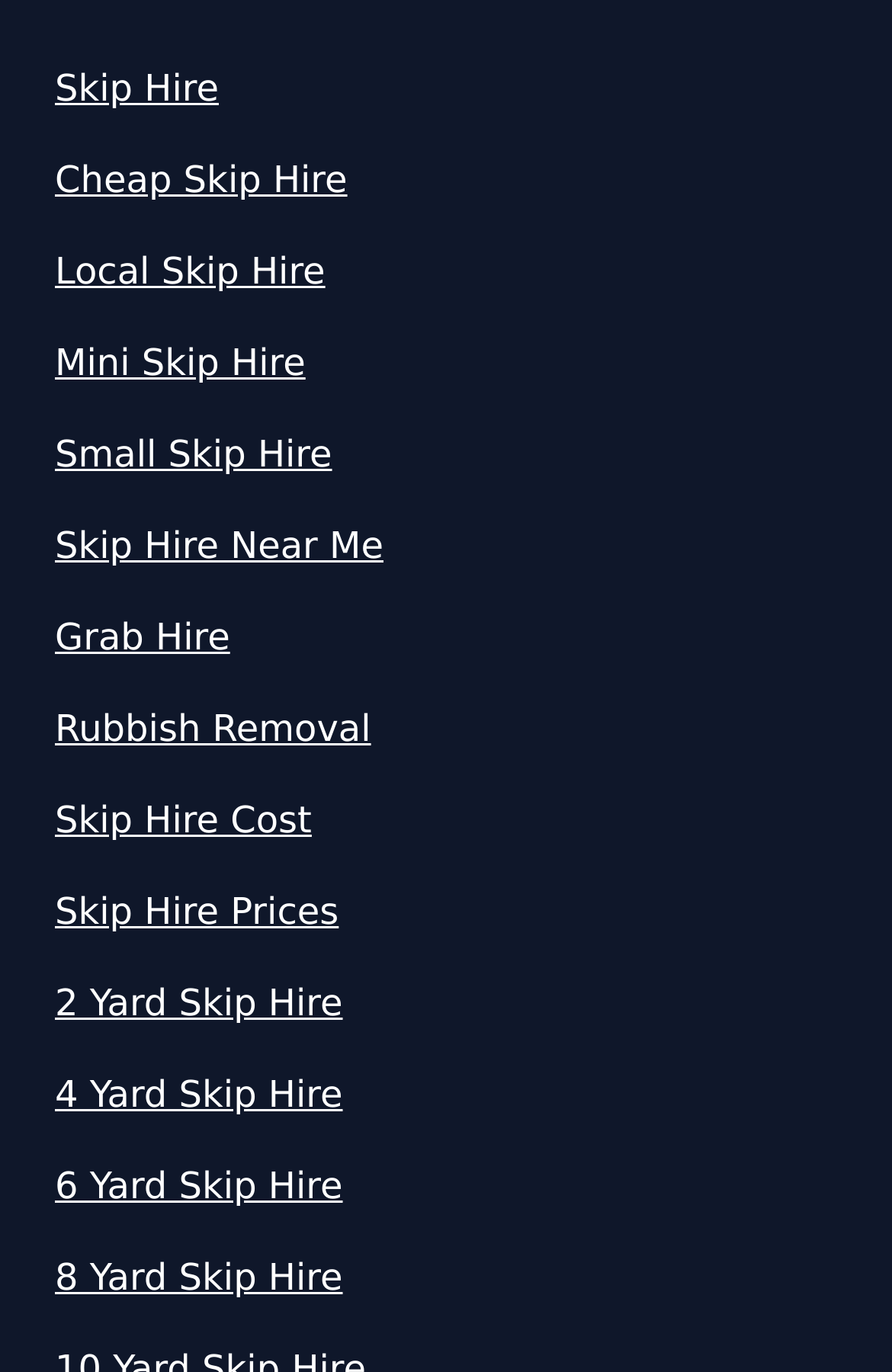Answer briefly with one word or phrase:
How many links are related to skip hire costs?

2